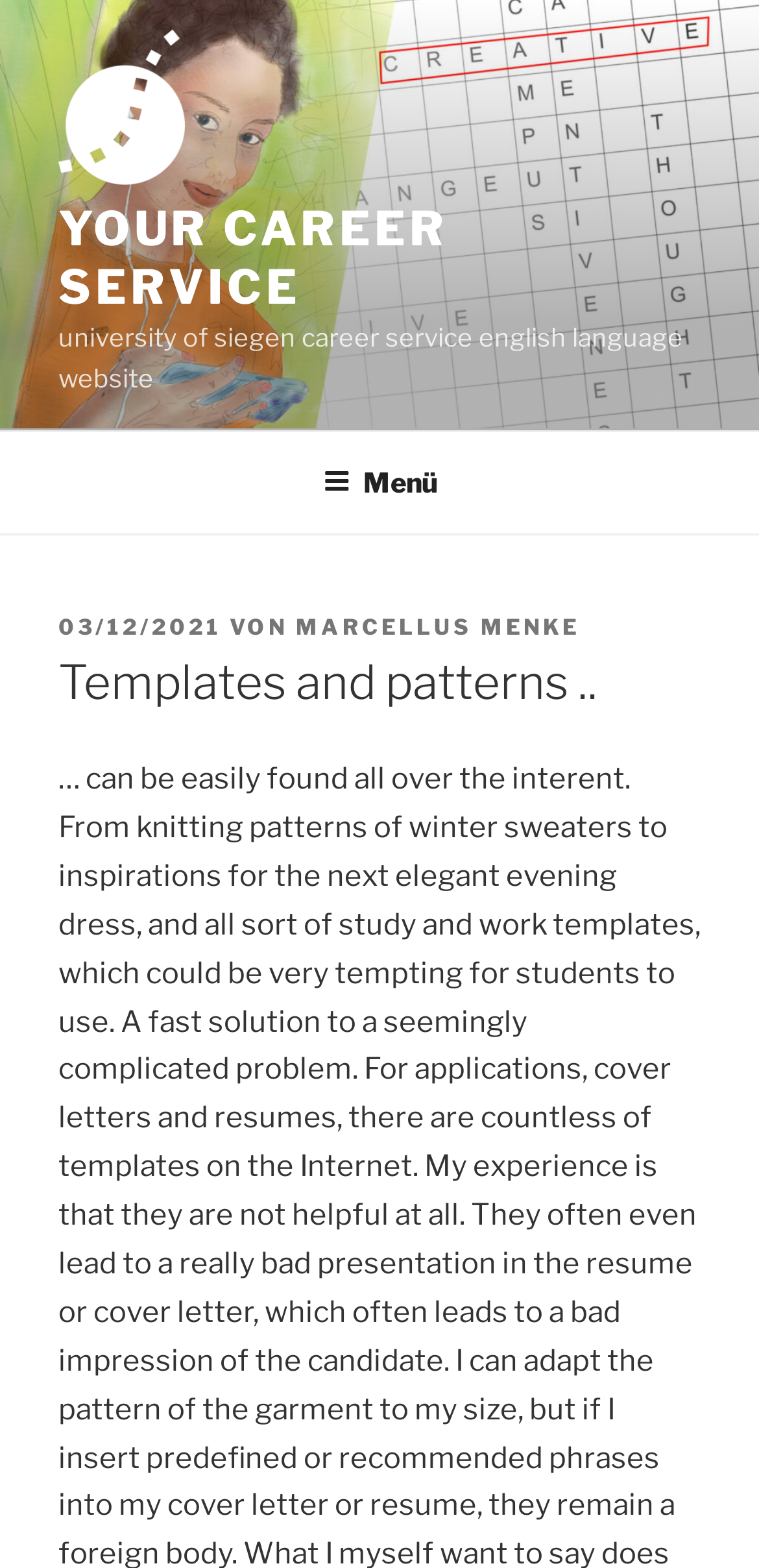Write a detailed summary of the webpage, including text, images, and layout.

The webpage is titled "Templates and patterns.. – Your Career Service" and appears to be a career service website from the University of Siegen. At the top-left corner, there is a link to "Your Career Service" accompanied by an image with the same name. Next to it, there is a larger link with the text "YOUR CAREER SERVICE". Below these elements, there is a static text describing the website as the "university of siegen career service english language website".

On the top navigation bar, there is a button labeled "Menü" which, when expanded, controls the top menu. The top menu contains a header section with several elements. On the left side, there is a static text "VERÖFFENTLICHT AM" (meaning "Published on" in German), followed by a link to a specific date, "03/12/2021", which is also marked as a time element. Next to the date, there is a static text "VON" (meaning "by" in German), followed by a link to the author's name, "MARCELLUS MENKE".

Below the header section, there is a heading element with the title "Templates and patterns..", which is likely the main topic of the webpage.